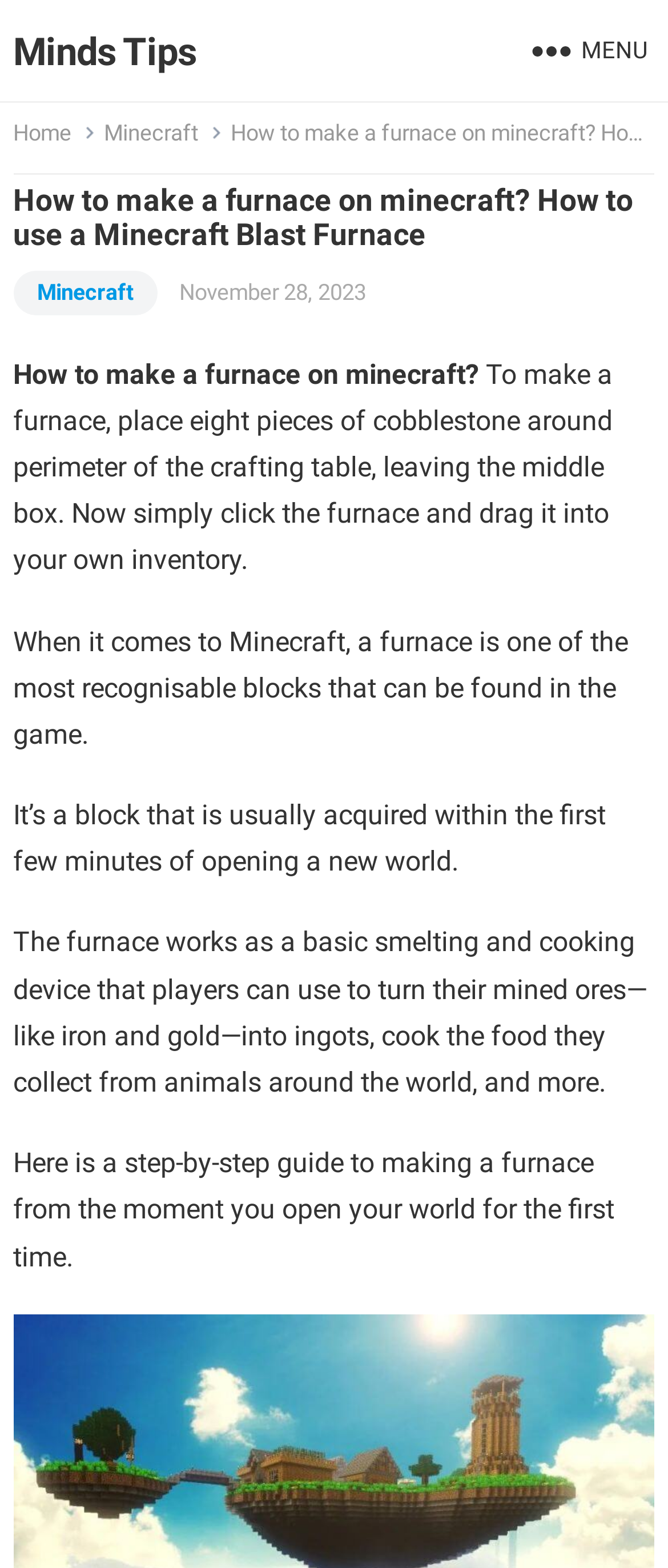What is the author of this guide?
Examine the webpage screenshot and provide an in-depth answer to the question.

The webpage does not provide information about the author of the guide on how to make a furnace in Minecraft.